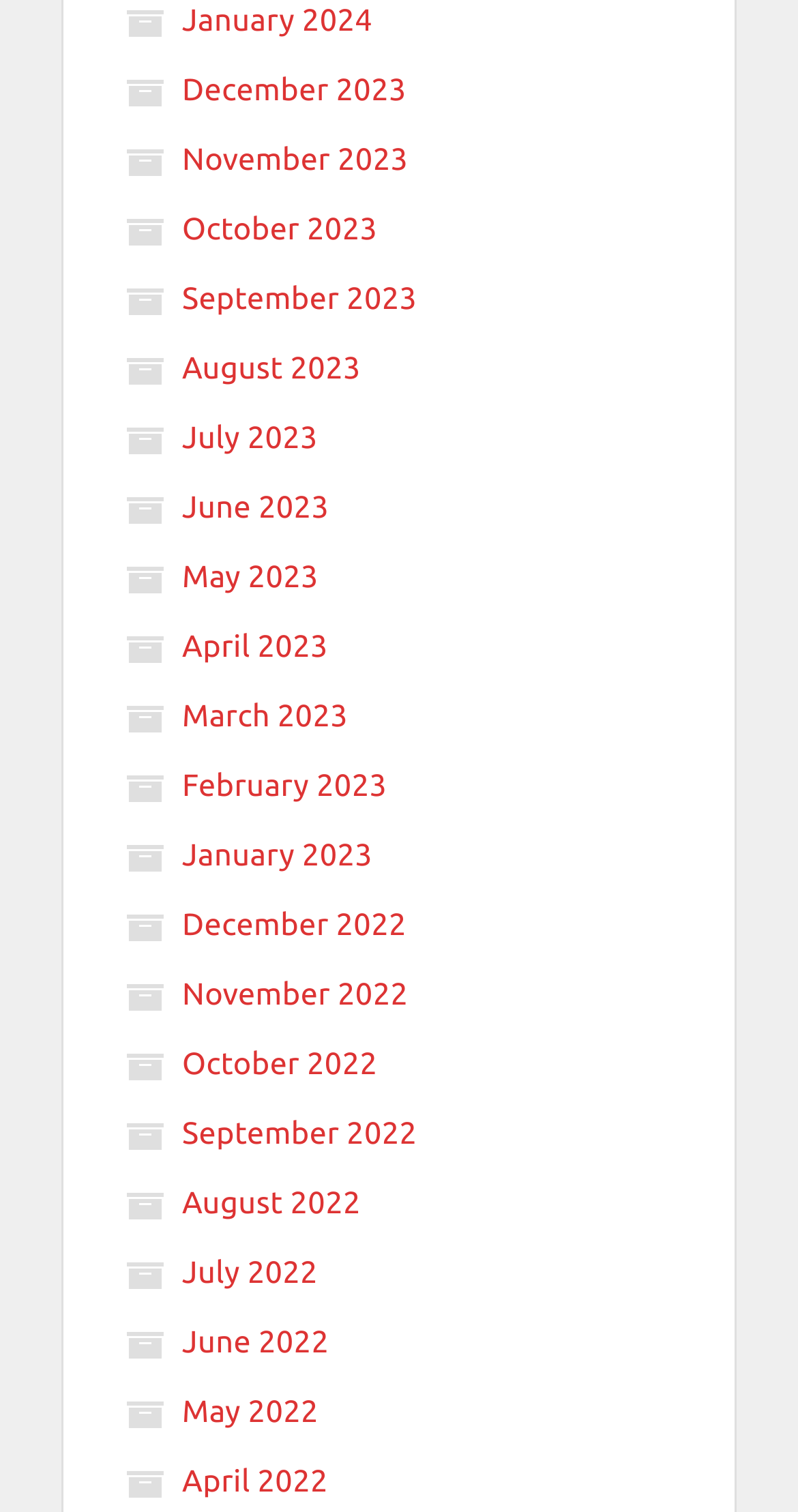Locate the bounding box coordinates of the element that needs to be clicked to carry out the instruction: "Go to December 2023". The coordinates should be given as four float numbers ranging from 0 to 1, i.e., [left, top, right, bottom].

[0.156, 0.048, 0.509, 0.071]